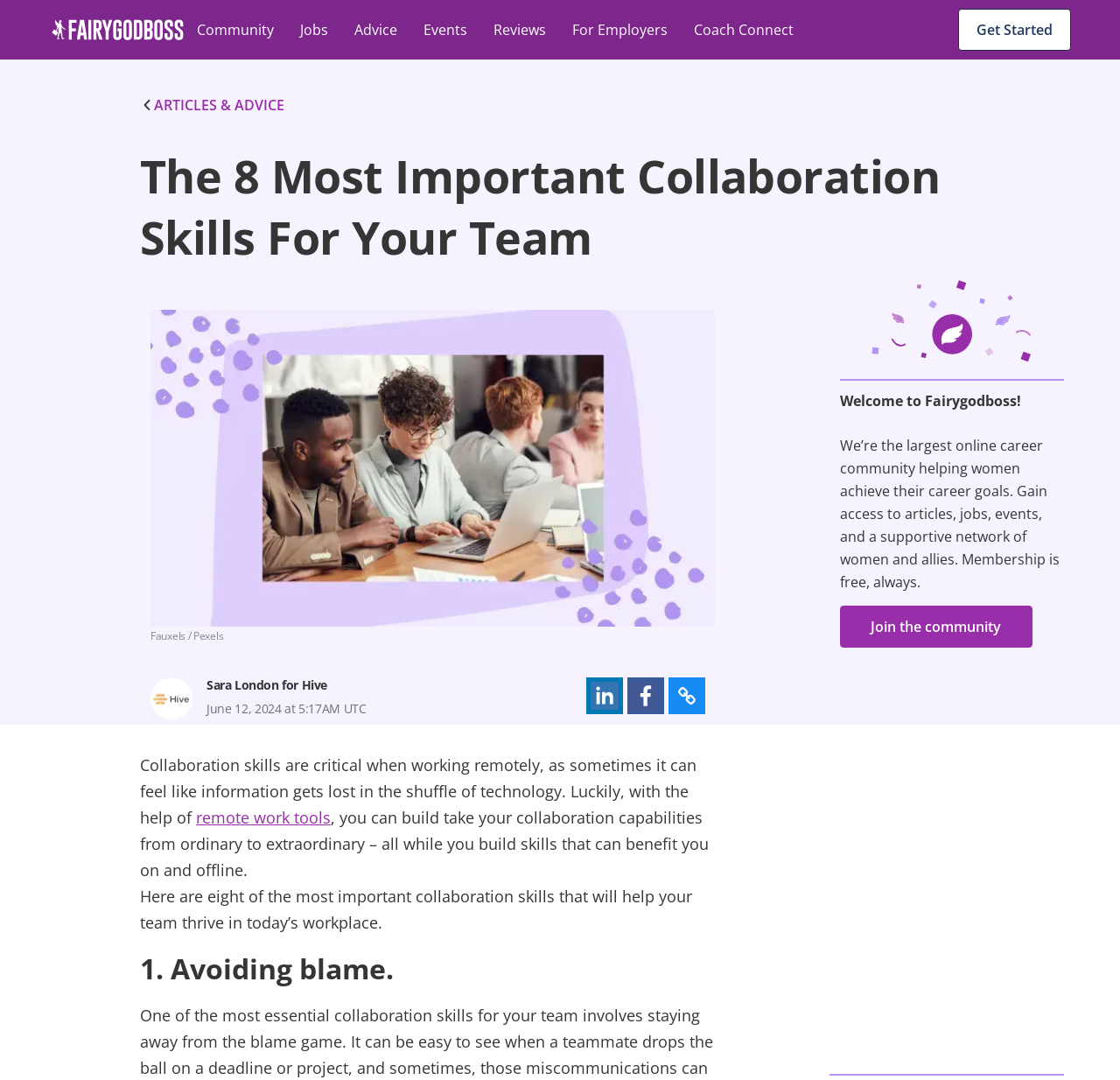Identify and extract the main heading from the webpage.

The 8 Most Important Collaboration Skills For Your Team